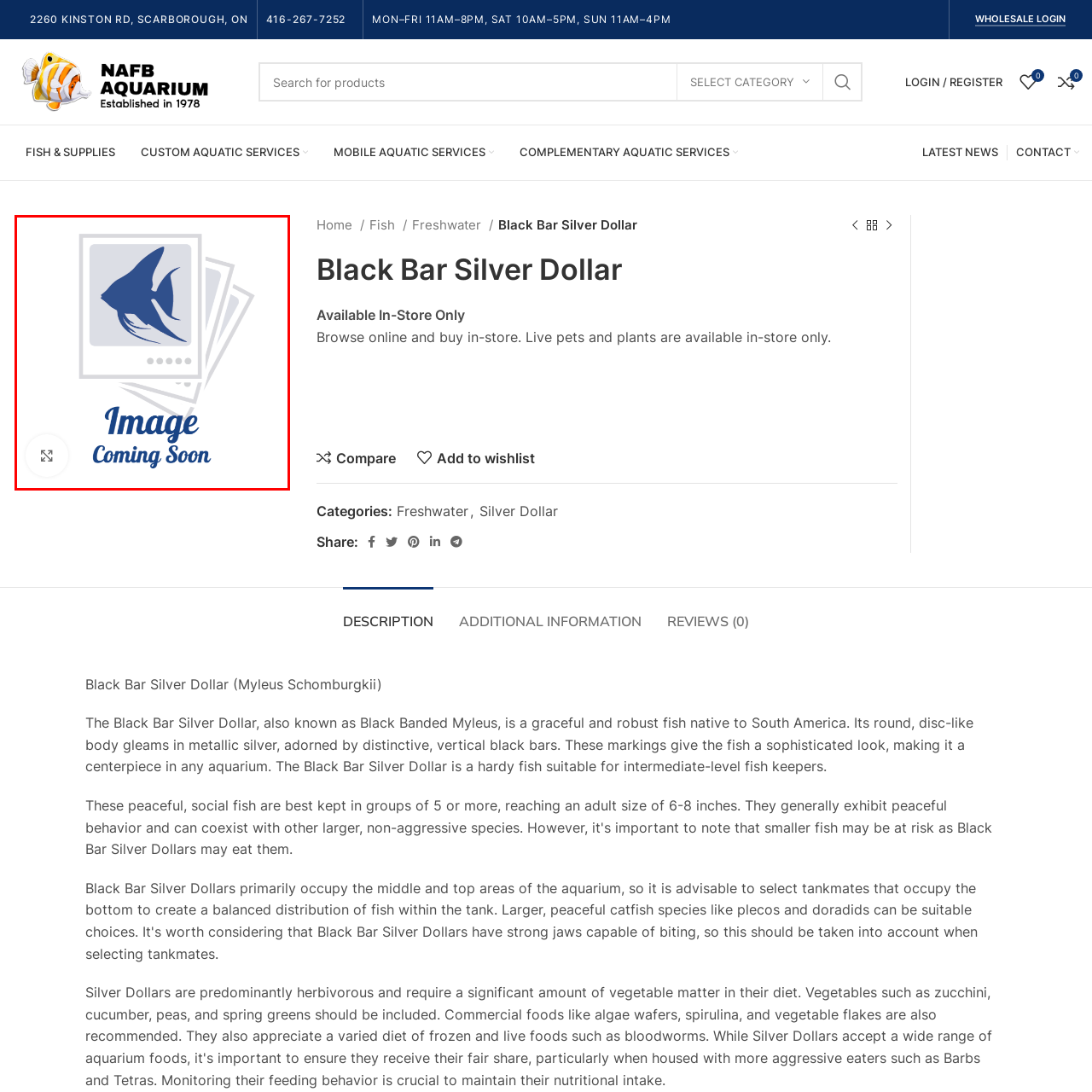Examine the contents within the red bounding box and respond with a single word or phrase: Where is the Black Bar Silver Dollar product available?

NAFB Aquarium